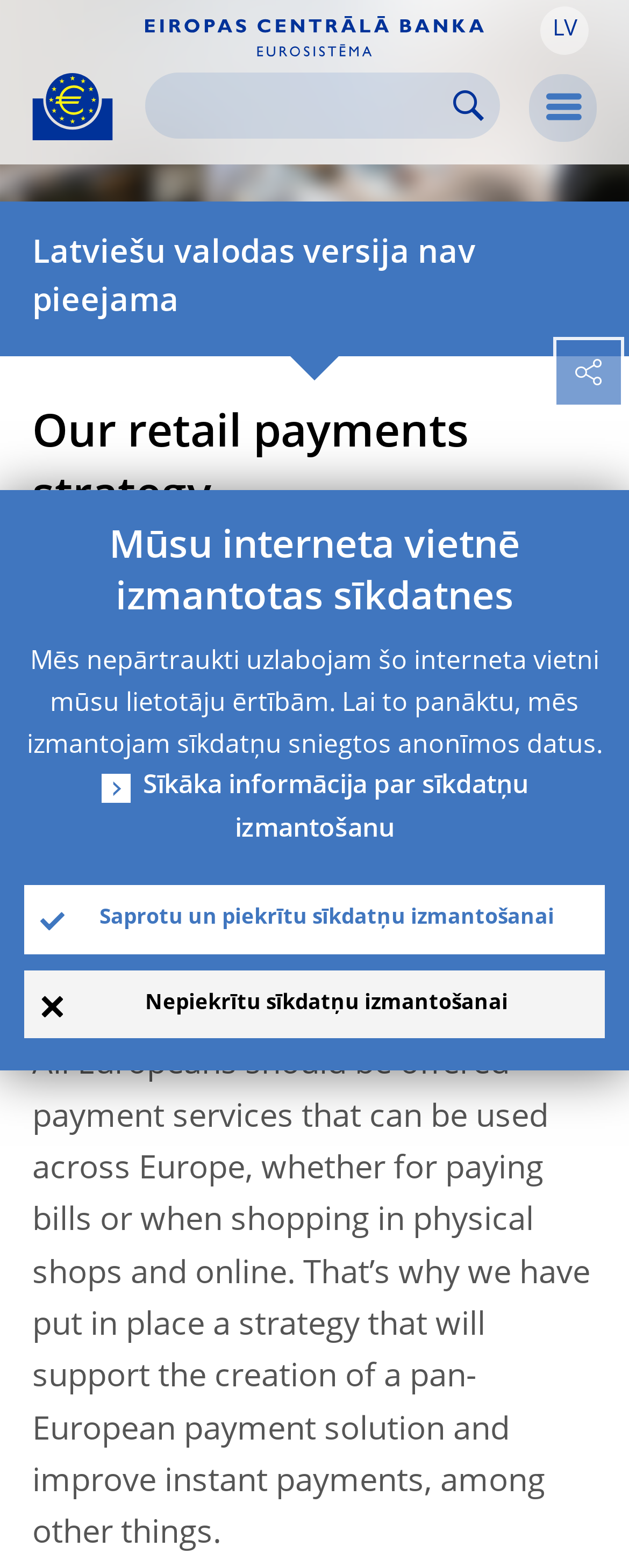Provide a single word or phrase to answer the given question: 
What is the logo of the European Central Bank?

Euro sign surrounded by stars